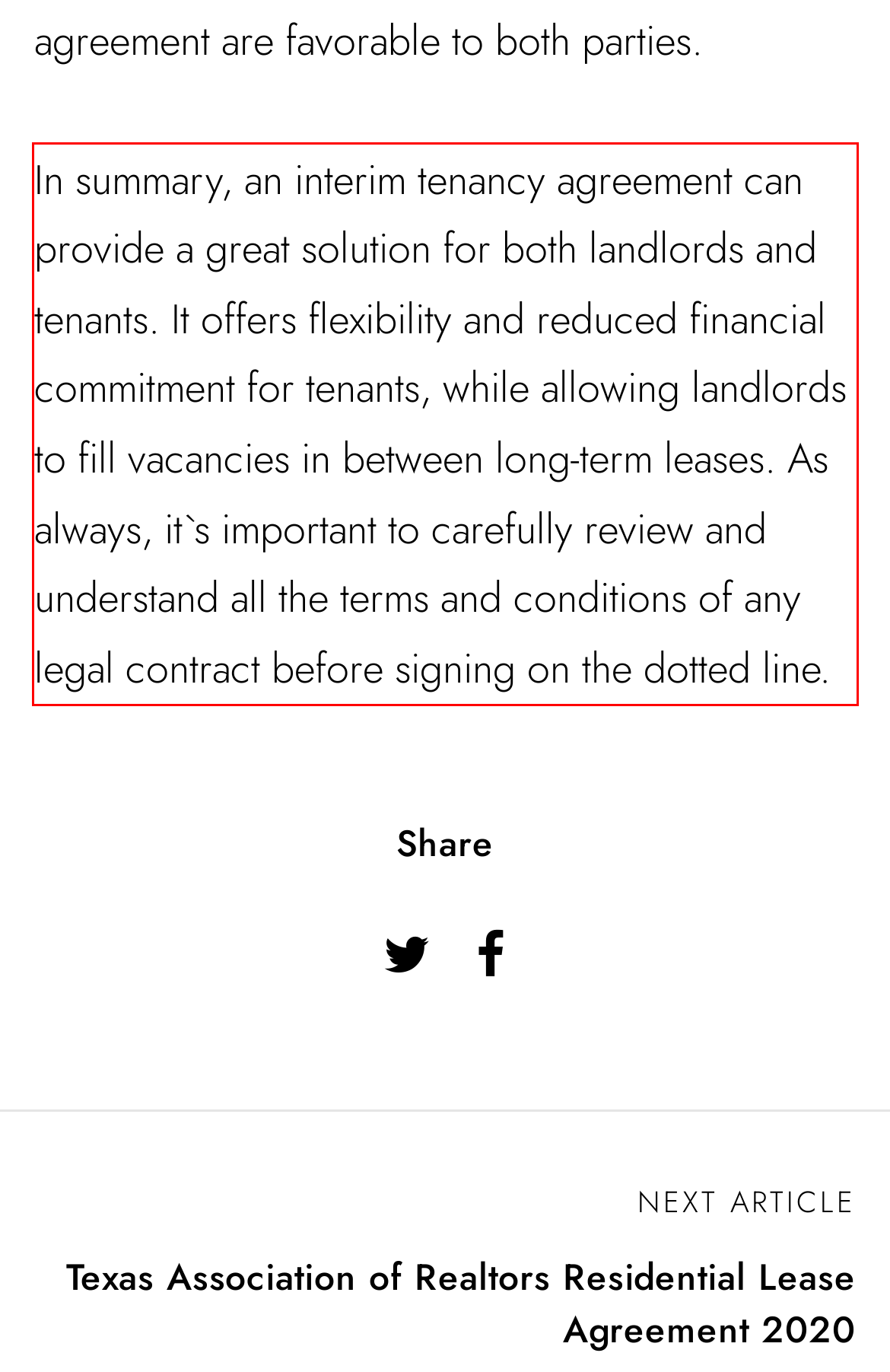You are given a screenshot of a webpage with a UI element highlighted by a red bounding box. Please perform OCR on the text content within this red bounding box.

In summary, an interim tenancy agreement can provide a great solution for both landlords and tenants. It offers flexibility and reduced financial commitment for tenants, while allowing landlords to fill vacancies in between long-term leases. As always, it`s important to carefully review and understand all the terms and conditions of any legal contract before signing on the dotted line.